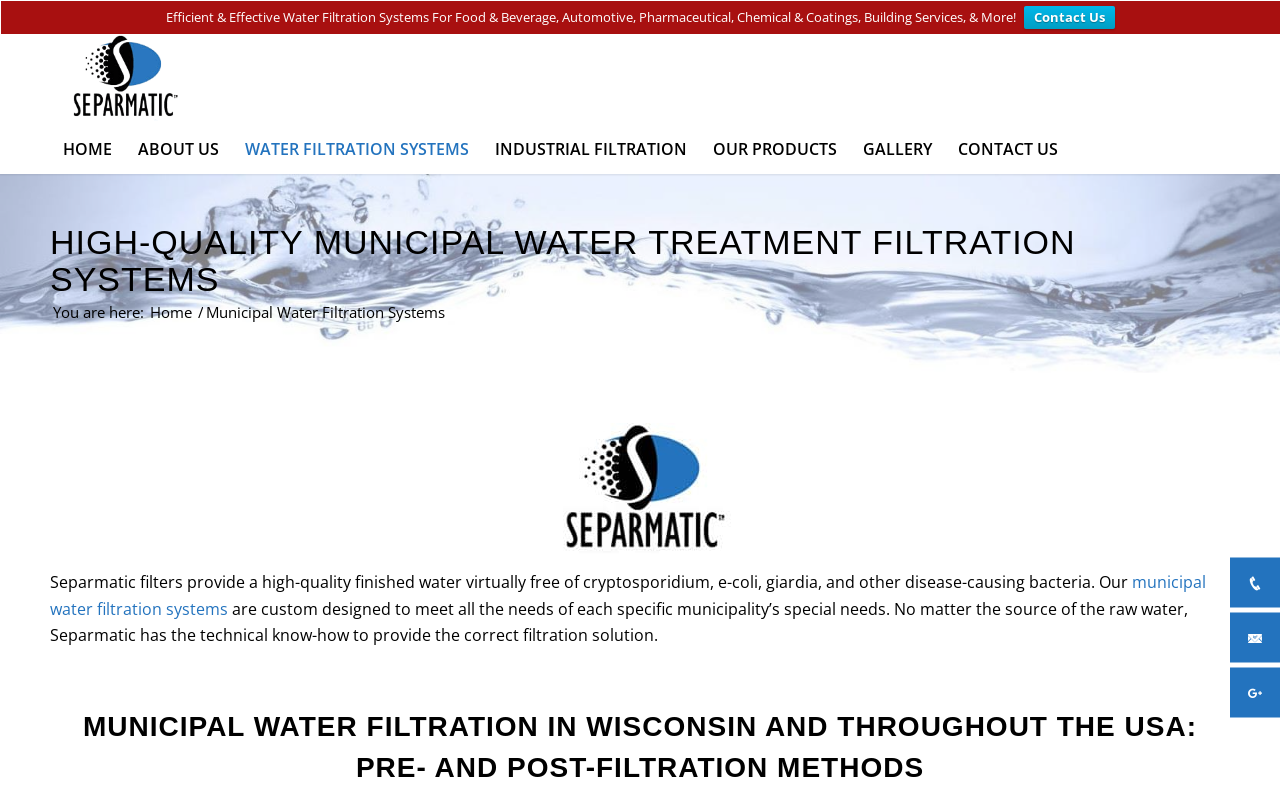Please identify the bounding box coordinates of the area that needs to be clicked to fulfill the following instruction: "Navigate to the 'HOME' page."

[0.039, 0.156, 0.098, 0.219]